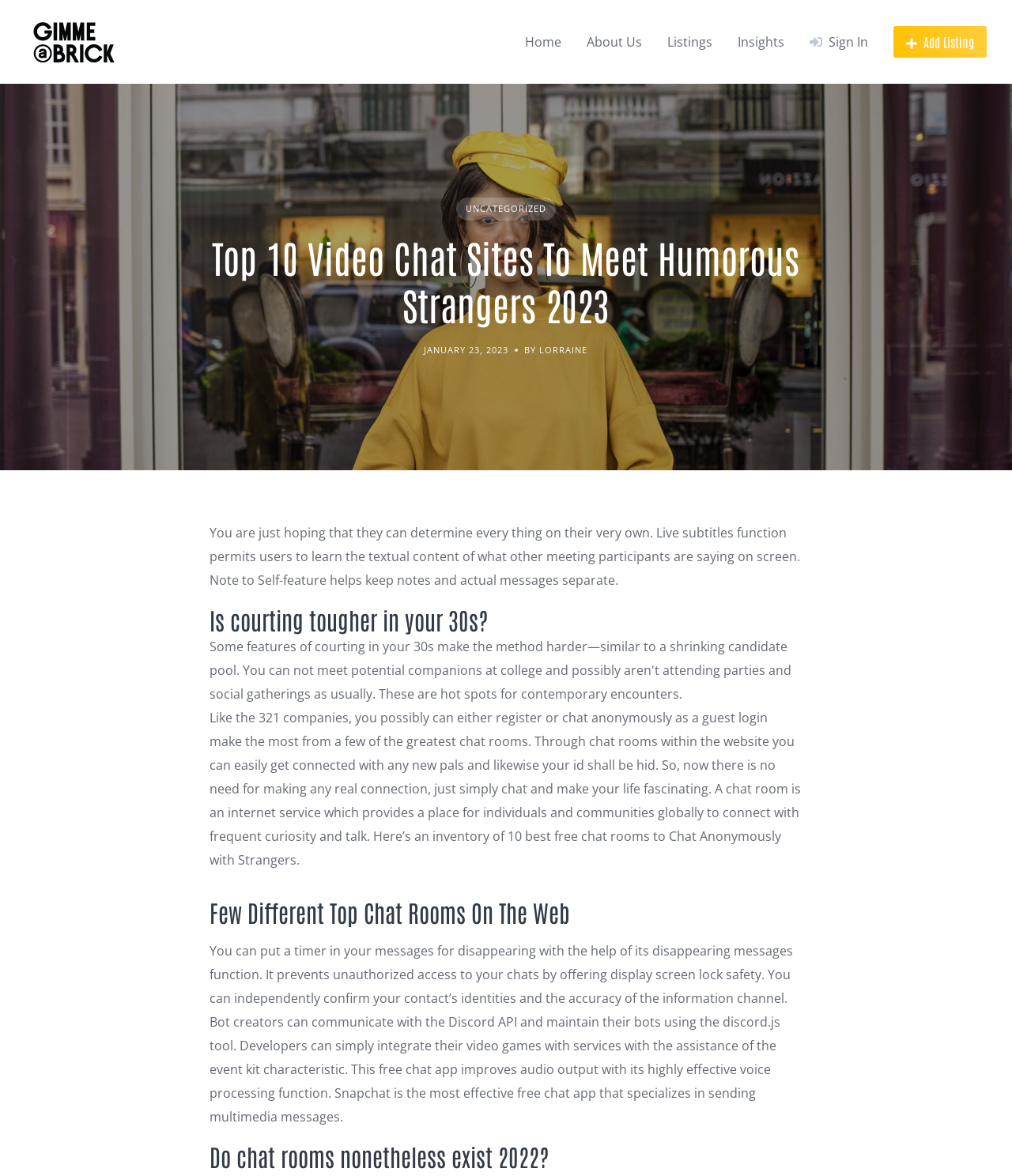Pinpoint the bounding box coordinates of the clickable element to carry out the following instruction: "Search for something."

None